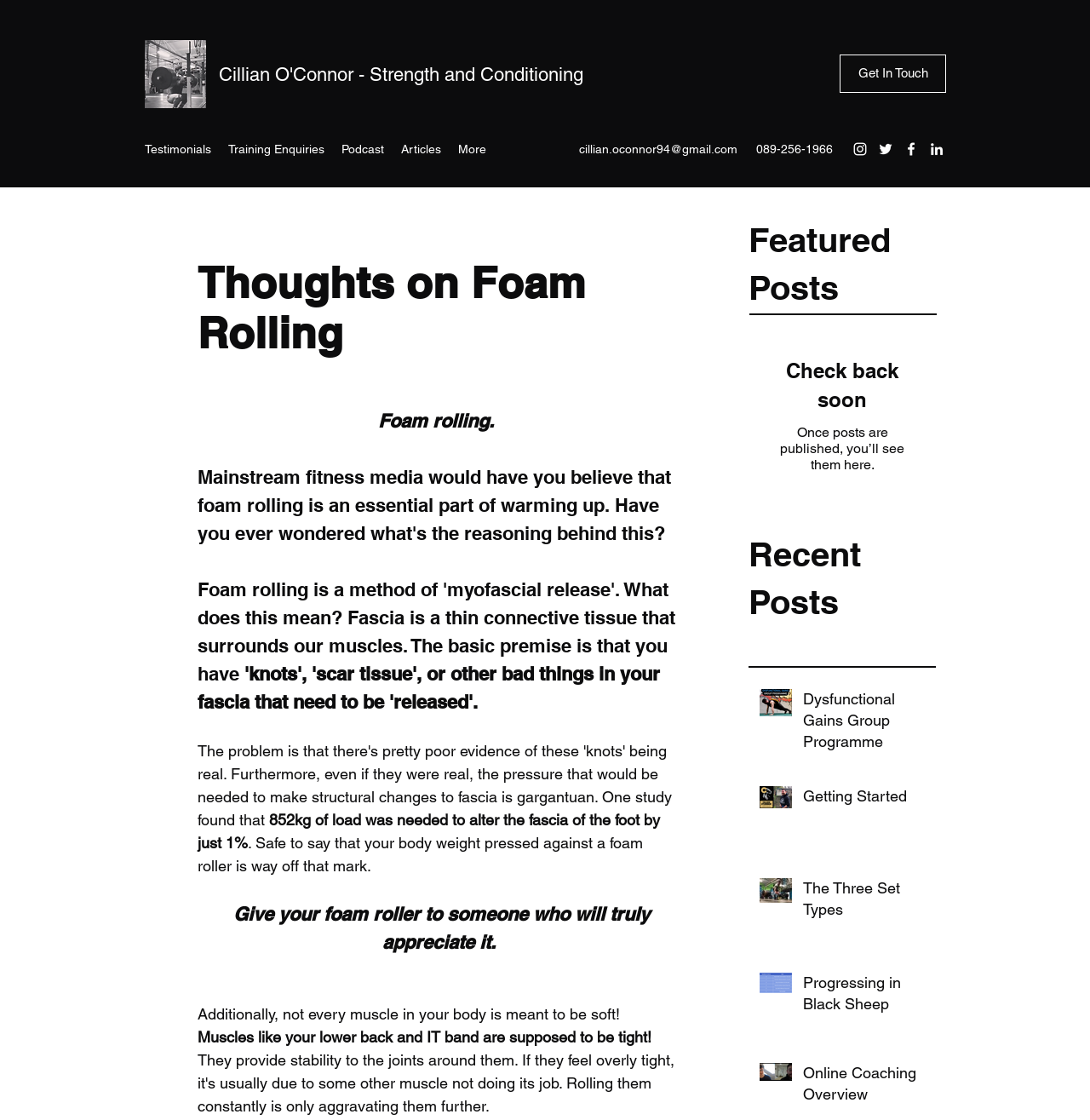Determine the bounding box coordinates of the clickable element necessary to fulfill the instruction: "Get in touch through email". Provide the coordinates as four float numbers within the 0 to 1 range, i.e., [left, top, right, bottom].

[0.531, 0.127, 0.677, 0.139]